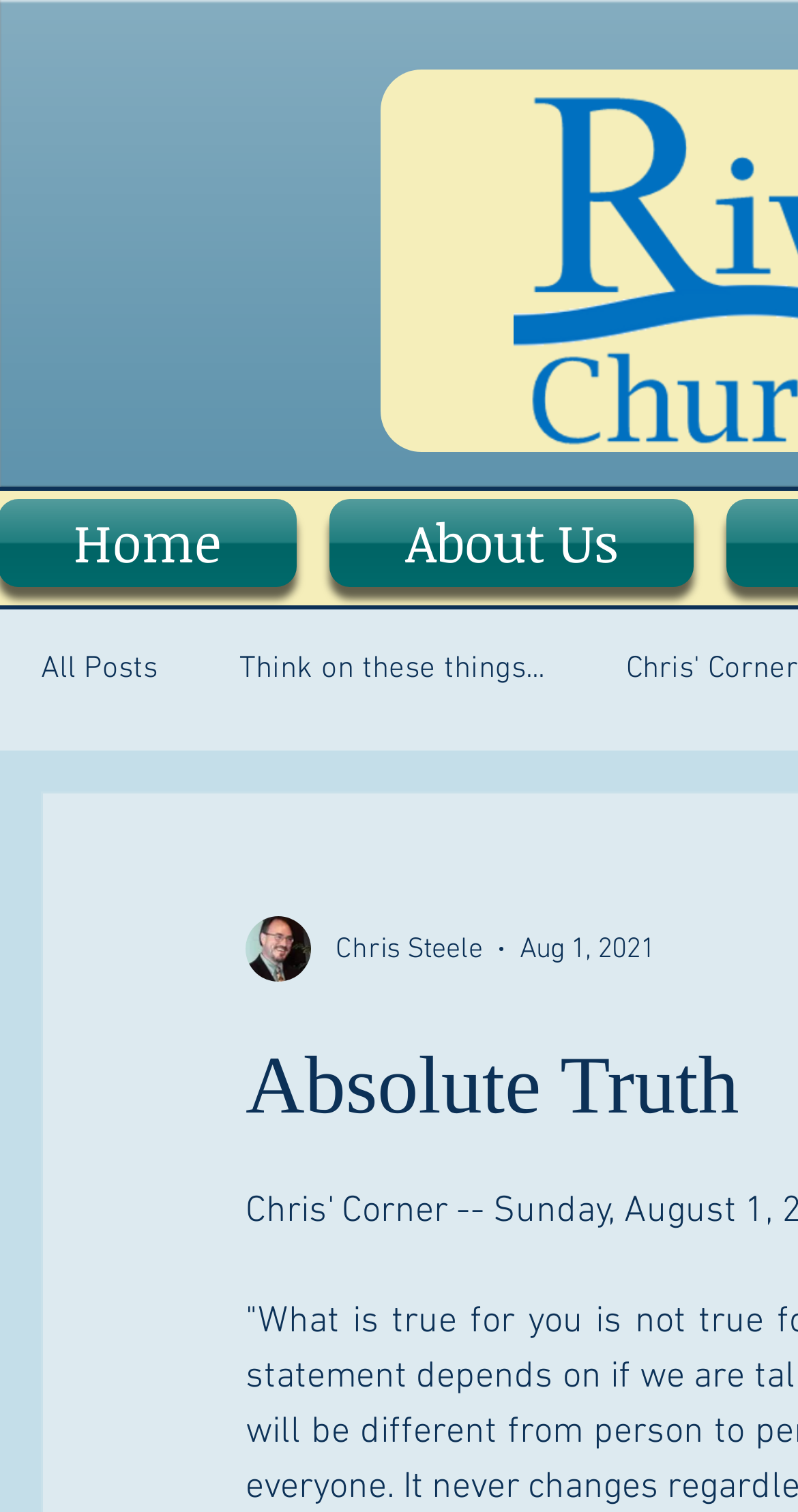What is the date mentioned on the webpage?
Based on the image, answer the question in a detailed manner.

I looked for a date on the webpage and found 'Aug 1, 2021' mentioned below the writer's picture. This is the date mentioned on the webpage.